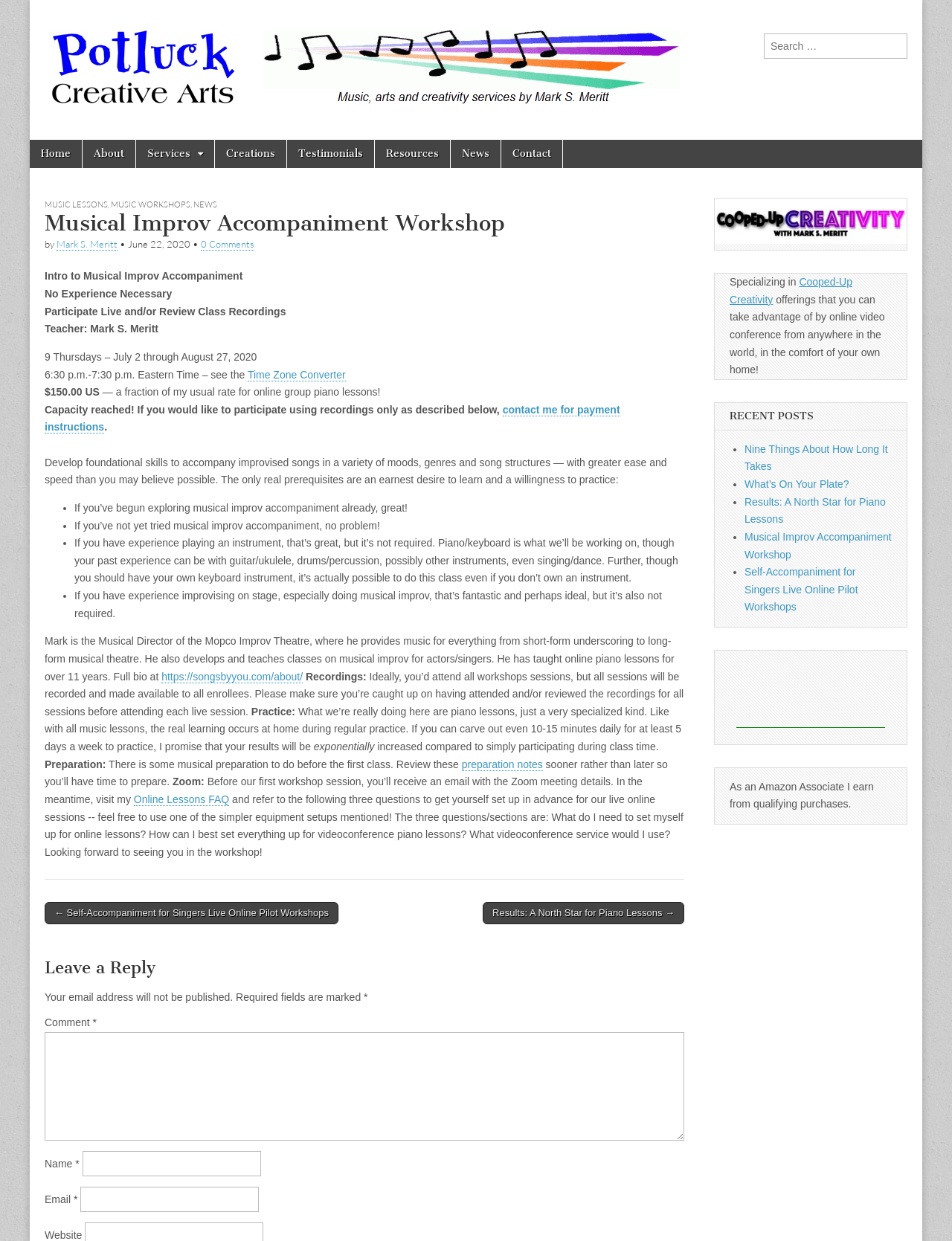Give a one-word or short phrase answer to the question: 
What is the duration of the workshop?

9 Thursdays